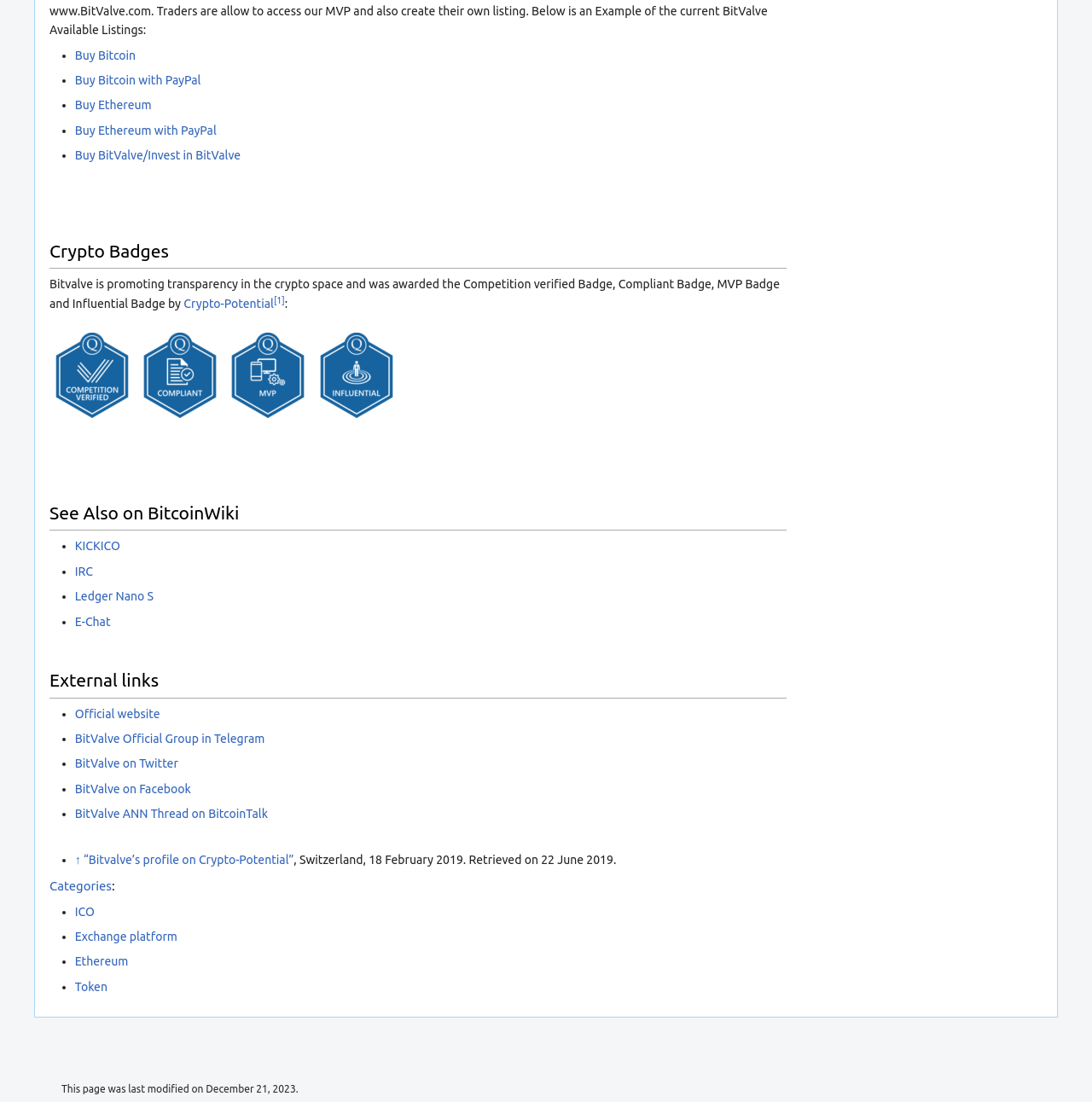Pinpoint the bounding box coordinates of the clickable element to carry out the following instruction: "Visit Crypto-Potential."

[0.168, 0.269, 0.251, 0.282]